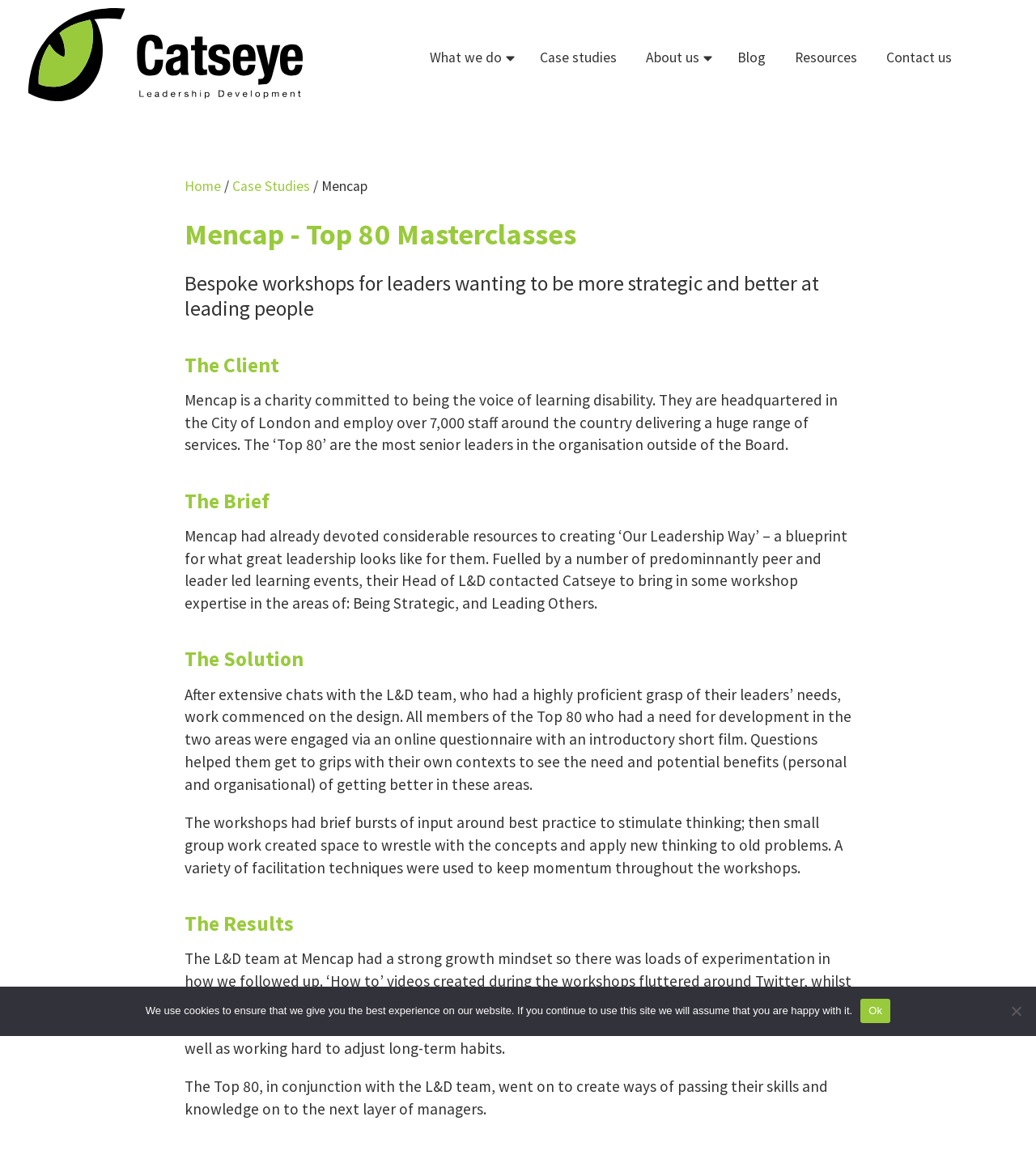Produce an extensive caption that describes everything on the webpage.

The webpage is about Mencap's Catseye Leadership Development program. At the top left, there is a link to the Catseye Leadership Development homepage, accompanied by an image. Below this, there is a navigation menu with links to "What we do", "Case studies", "About us", "Blog", "Resources", and "Contact us". Each of these links has an associated image.

To the right of the navigation menu, there is a link to the "Home" page, followed by a separator, and then a link to "Case Studies". Below this, there is a heading that reads "Mencap - Top 80 Masterclasses", which is followed by a brief description of the program.

The main content of the page is divided into sections, each with a heading. The sections are "The Client", "The Brief", "The Solution", and "The Results". Each section contains a block of text that describes Mencap's experience with the Catseye Leadership Development program.

At the bottom of the page, there is a cookie notice dialog that informs users about the use of cookies on the website. The dialog has an "Ok" button and a "No" option.